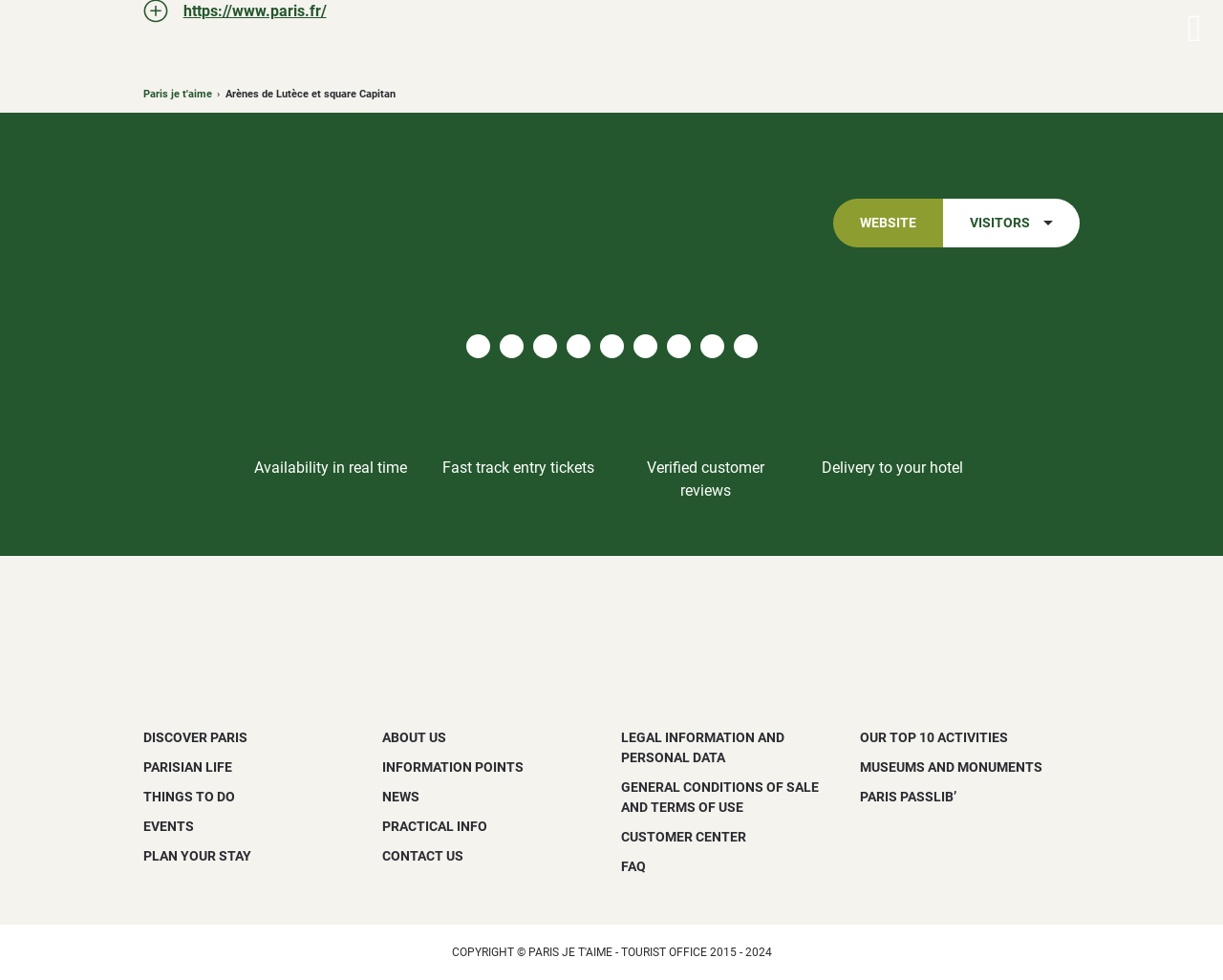Find the bounding box coordinates of the element to click in order to complete the given instruction: "Discover things to do in Paris."

[0.117, 0.805, 0.192, 0.82]